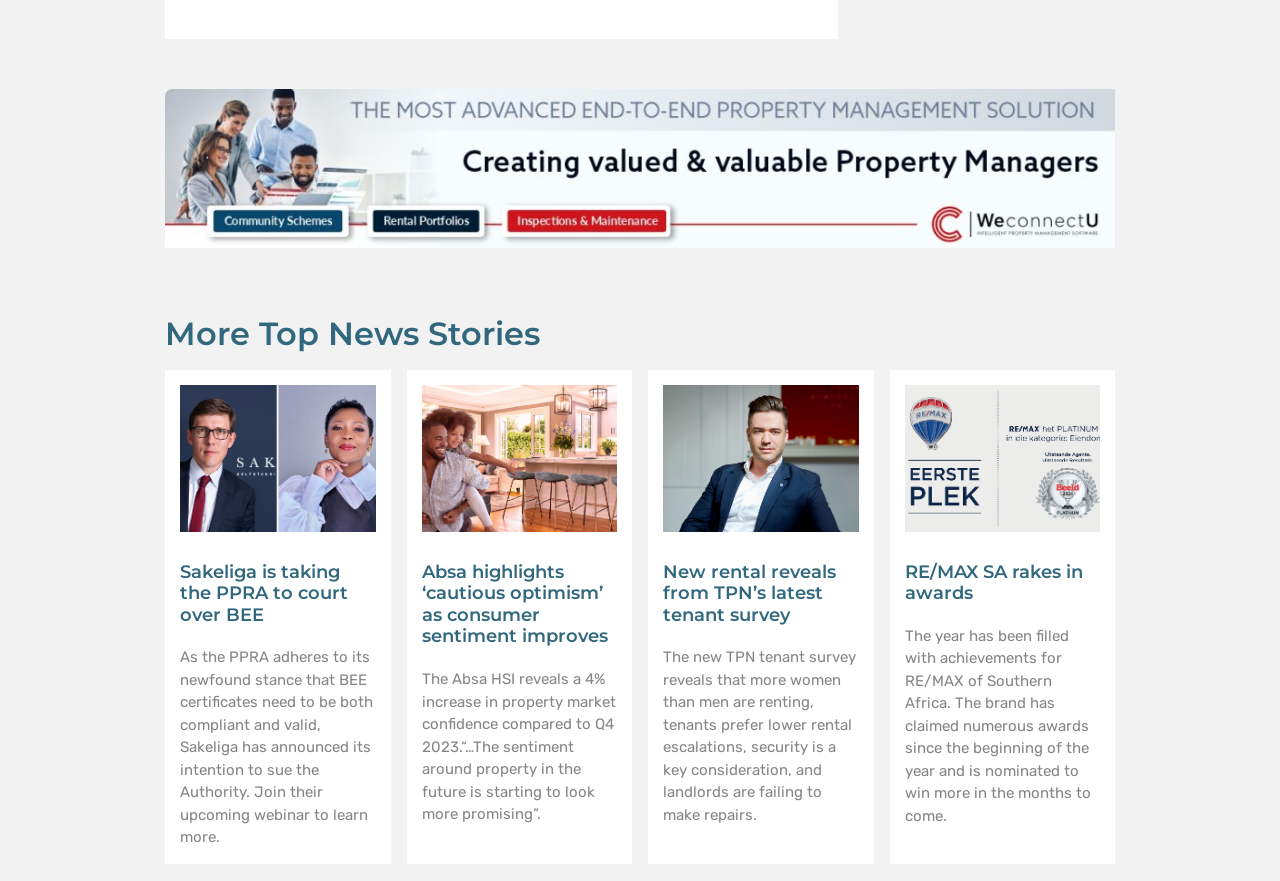Specify the bounding box coordinates of the region I need to click to perform the following instruction: "Read about RE/MAX SA's awards". The coordinates must be four float numbers in the range of 0 to 1, i.e., [left, top, right, bottom].

[0.707, 0.437, 0.859, 0.604]